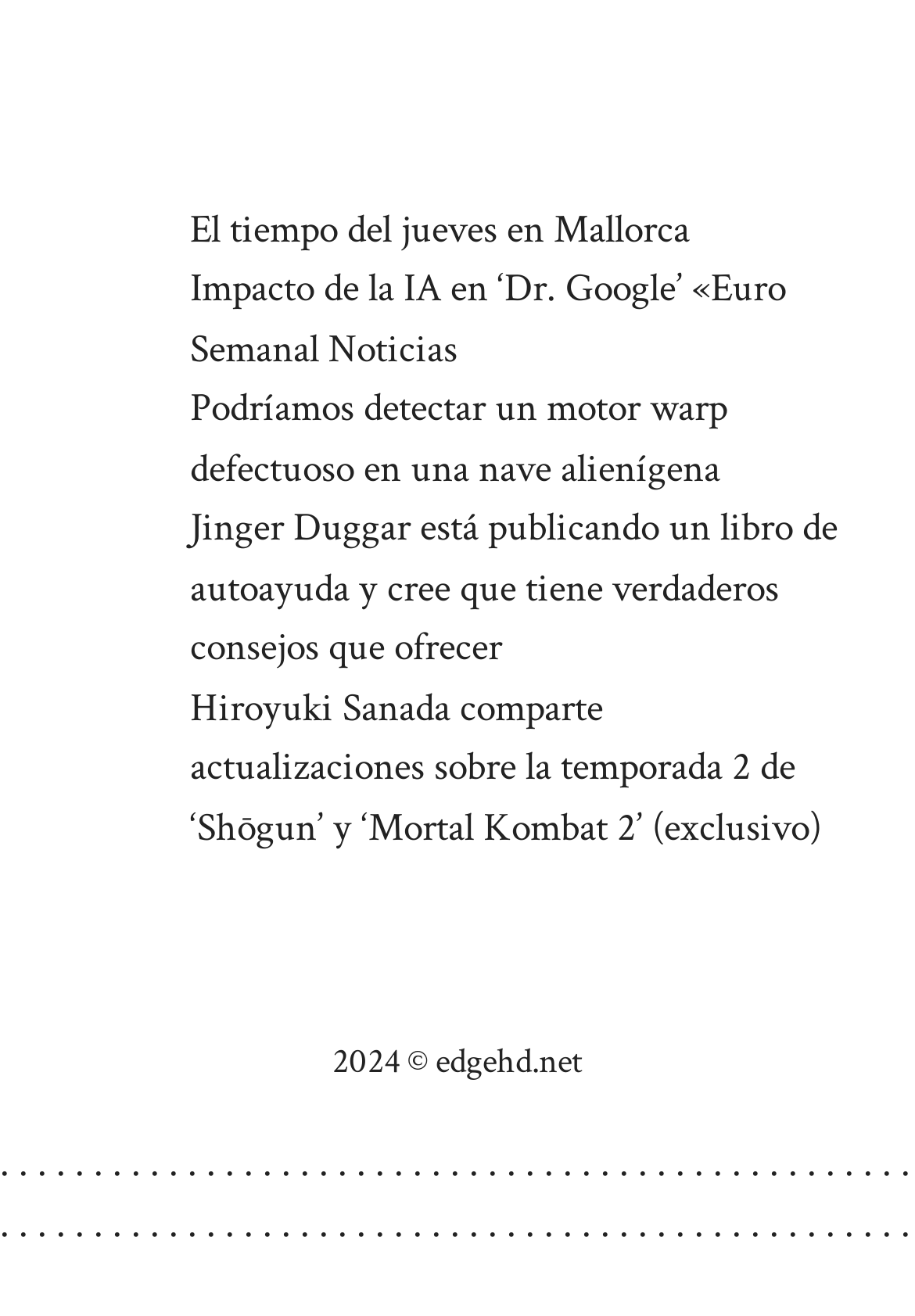Locate the bounding box coordinates of the clickable region necessary to complete the following instruction: "Go to page 2". Provide the coordinates in the format of four float numbers between 0 and 1, i.e., [left, top, right, bottom].

[0.041, 0.865, 0.051, 0.904]